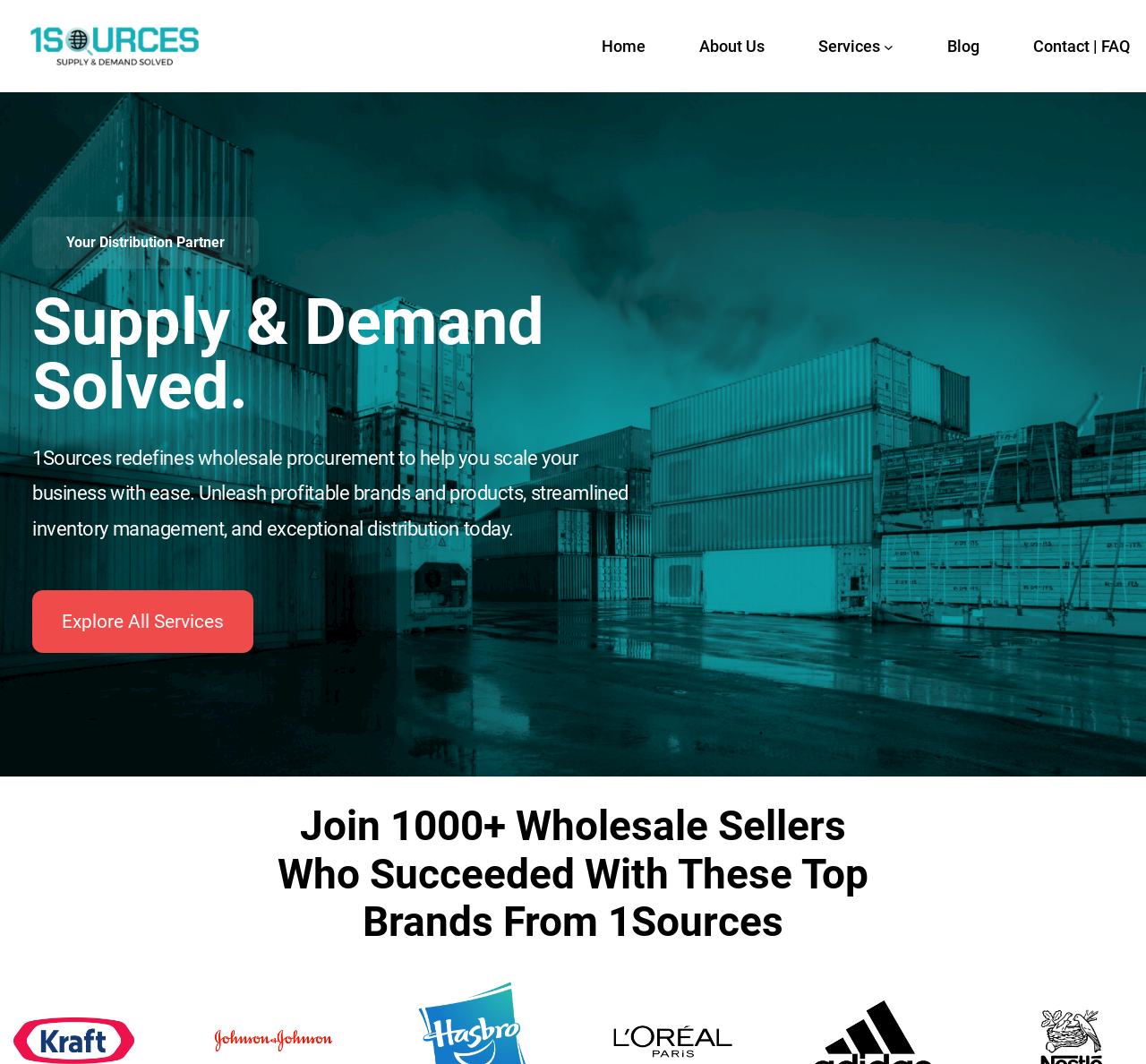Identify the bounding box coordinates for the UI element described as: "Explore All Services". The coordinates should be provided as four floats between 0 and 1: [left, top, right, bottom].

[0.028, 0.553, 0.228, 0.615]